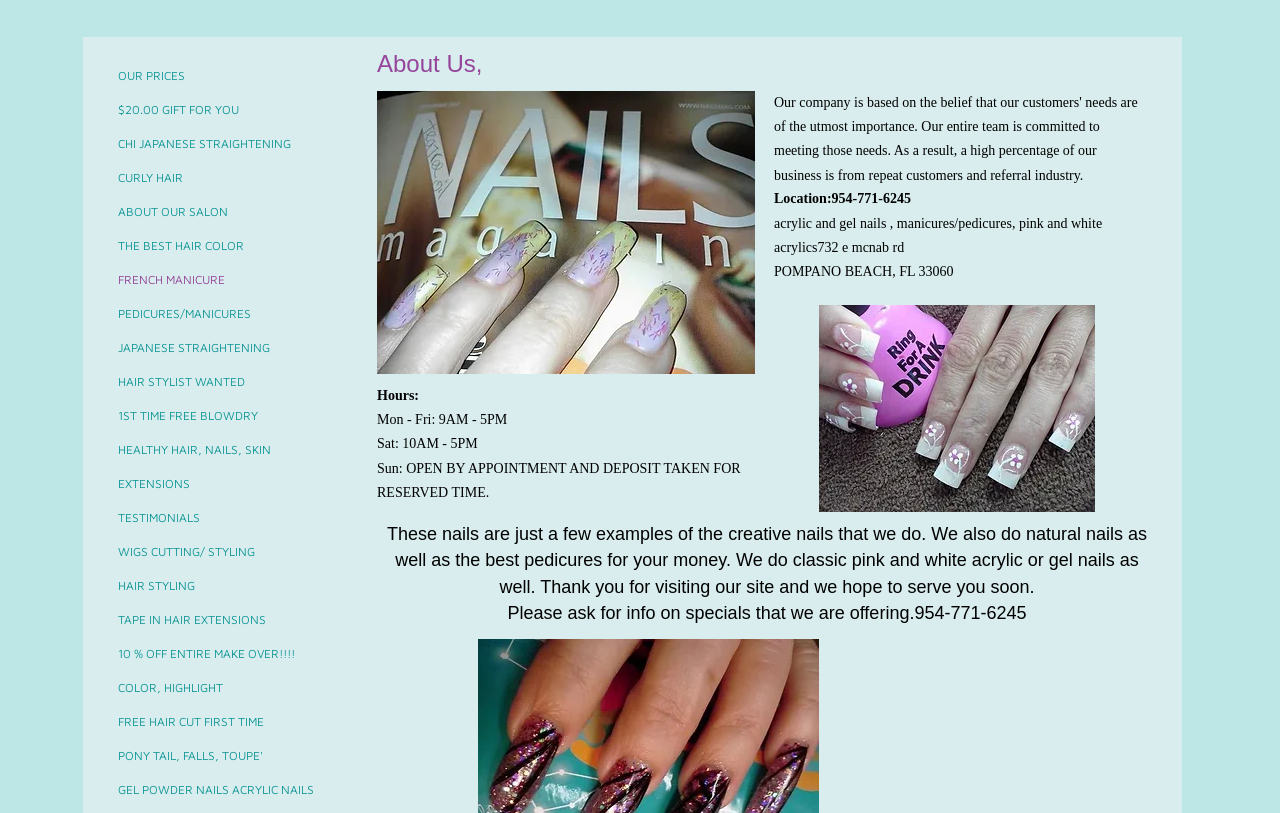Can you specify the bounding box coordinates for the region that should be clicked to fulfill this instruction: "Check the location of the salon".

[0.605, 0.235, 0.712, 0.254]